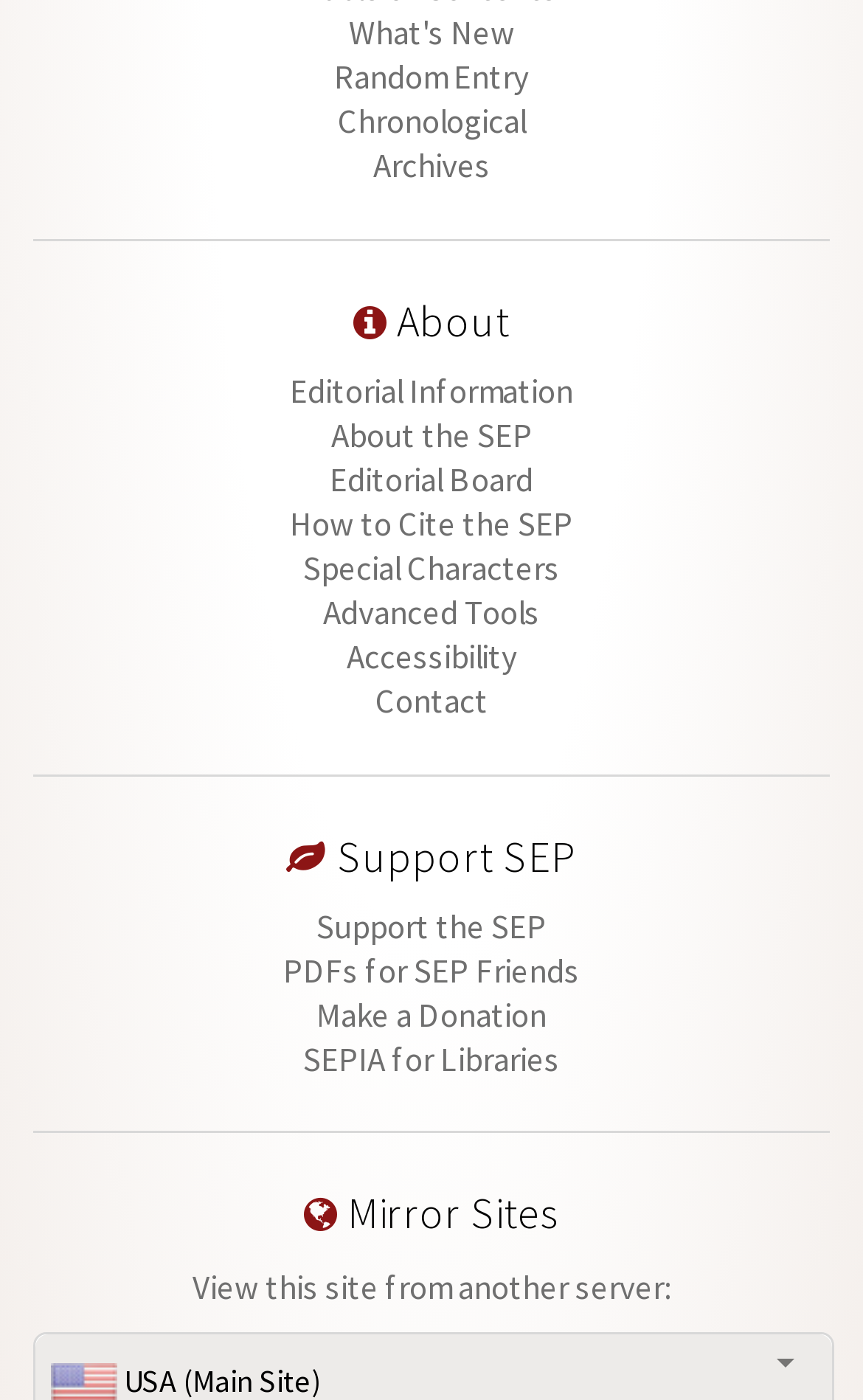Please locate the bounding box coordinates of the element that should be clicked to achieve the given instruction: "Check Mirror Sites".

[0.038, 0.85, 0.962, 0.887]